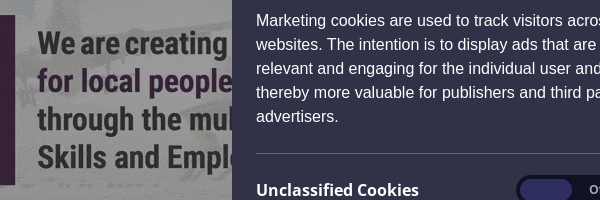Give an in-depth description of what is happening in the image.

The image features a section of text prominently stating, "We are creating opportunities for local people through the multitude of Skills and Employment," emphasizing a community-focused initiative aimed at enhancing local job prospects and skills development. To the right of this message, there is a brief explanation about marketing cookies, outlining their role in tracking visitors across websites to deliver relevant advertisements. Below this information, the interface includes a toggle switch for managing 'Unclassified Cookies,' indicating user options for privacy preferences and cookie settings on the website. This visual conveys a commitment to local empowerment alongside transparency in digital marketing practices.